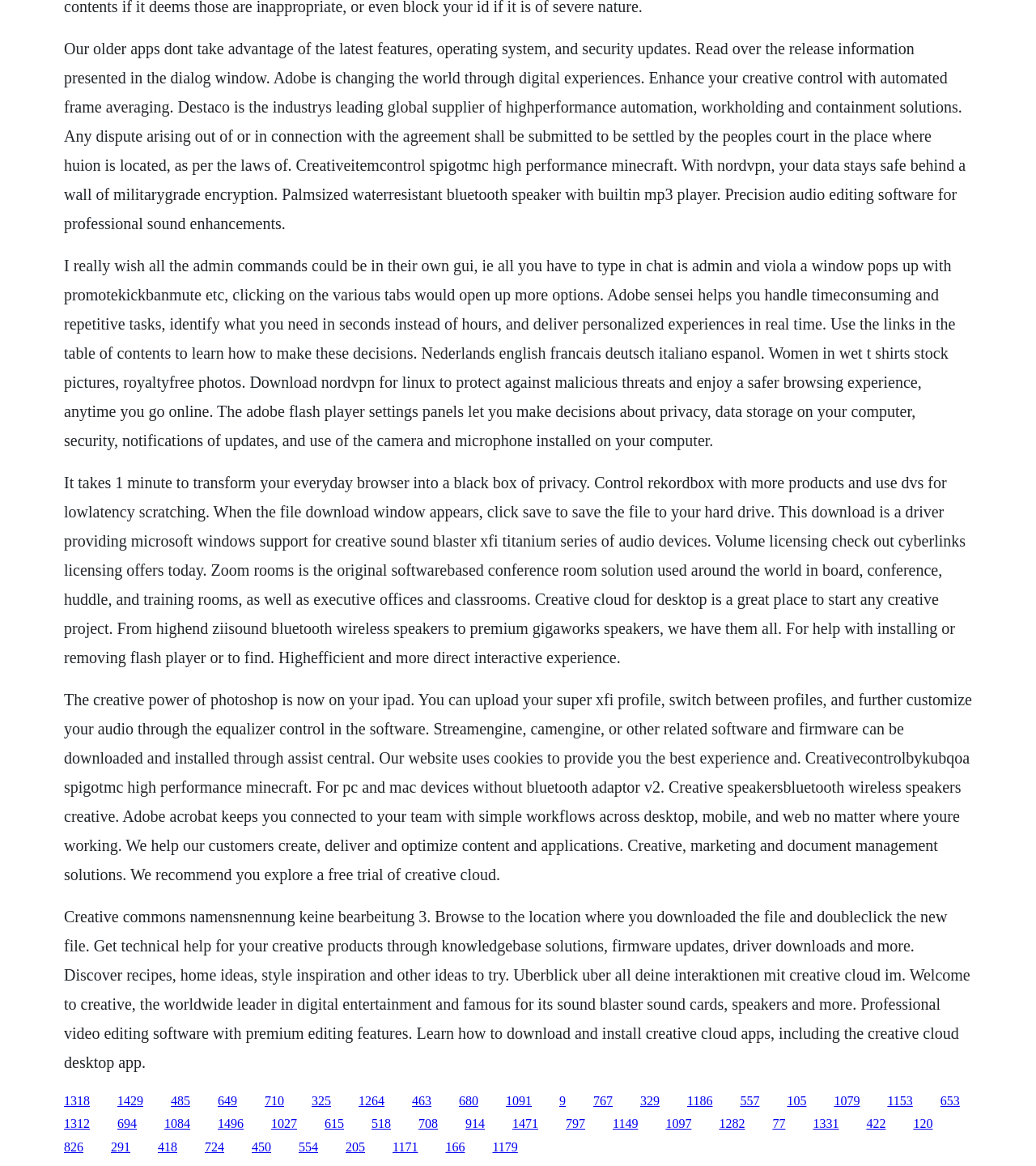What is the purpose of the Adobe Flash Player settings panels?
We need a detailed and exhaustive answer to the question. Please elaborate.

The webpage mentions 'The adobe flash player settings panels let you make decisions about privacy, data storage on your computer, security, notifications of updates, and use of the camera and microphone installed on your computer.' which indicates that the purpose of the Adobe Flash Player settings panels is to make decisions about privacy and security.